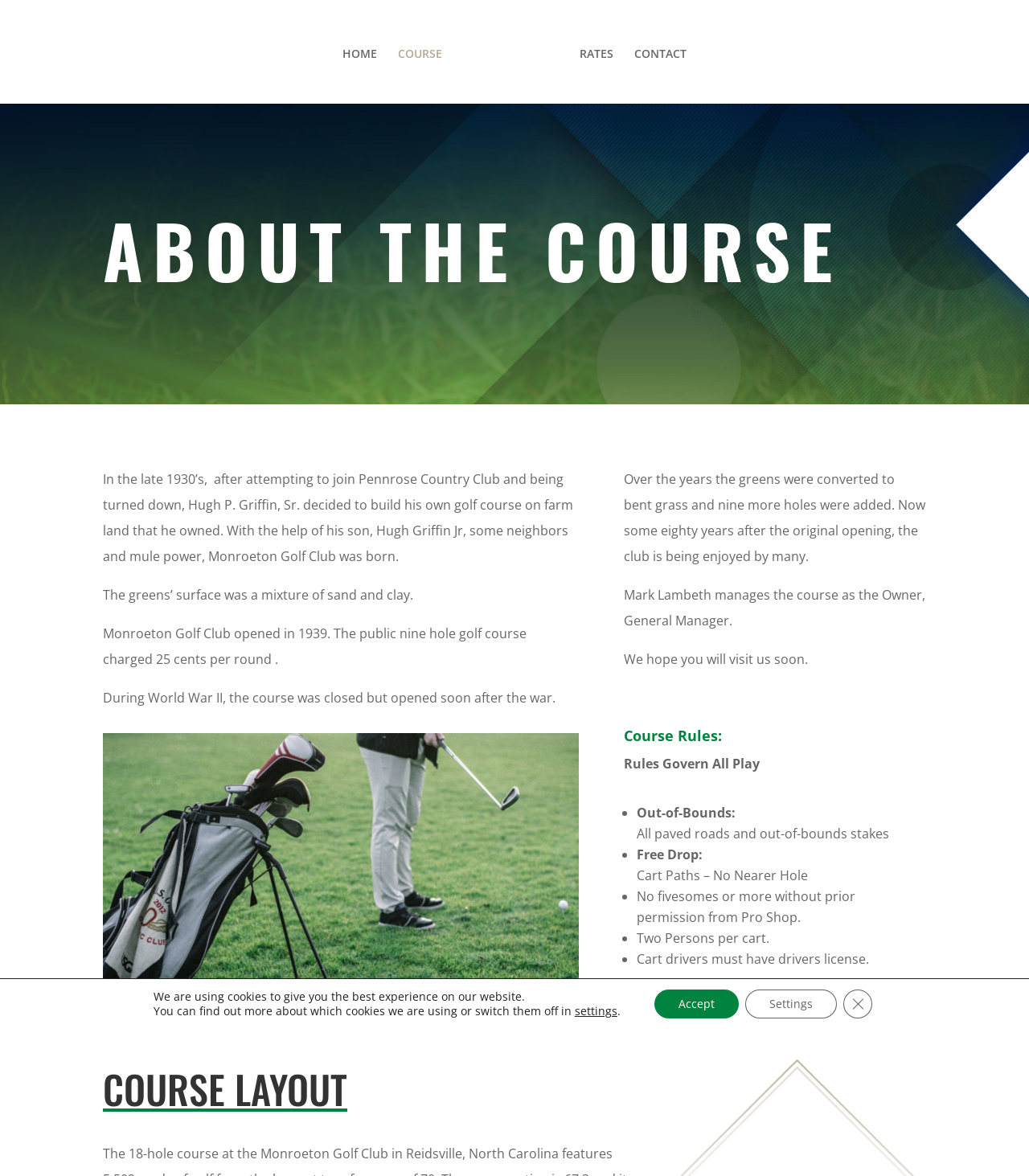Provide a comprehensive caption for the webpage.

The webpage is about Monroeton Golf Club, a golf course with a rich history. At the top of the page, there is a navigation menu with links to "HOME", "COURSE", "RATES", and "CONTACT". Below the navigation menu, there is a heading "ABOUT THE COURSE" followed by a series of paragraphs describing the history of the golf club, including its founding, course development, and management.

To the left of the text, there is an image of the golf club's logo. Below the text, there is a larger image that takes up most of the width of the page. The image is likely a scenic view of the golf course.

Further down the page, there is a section with a heading "Course Rules:" that outlines the rules of play, including out-of-bounds areas, free drop rules, and cart usage guidelines. The rules are listed in a bulleted format with brief descriptions.

At the bottom of the page, there is a section with a heading "COURSE LAYOUT" that appears to be a teaser for more information about the course layout. Above the footer, there is a GDPR cookie banner with buttons to accept, settings, and close the banner. The banner also provides a brief description of the cookies used on the website.